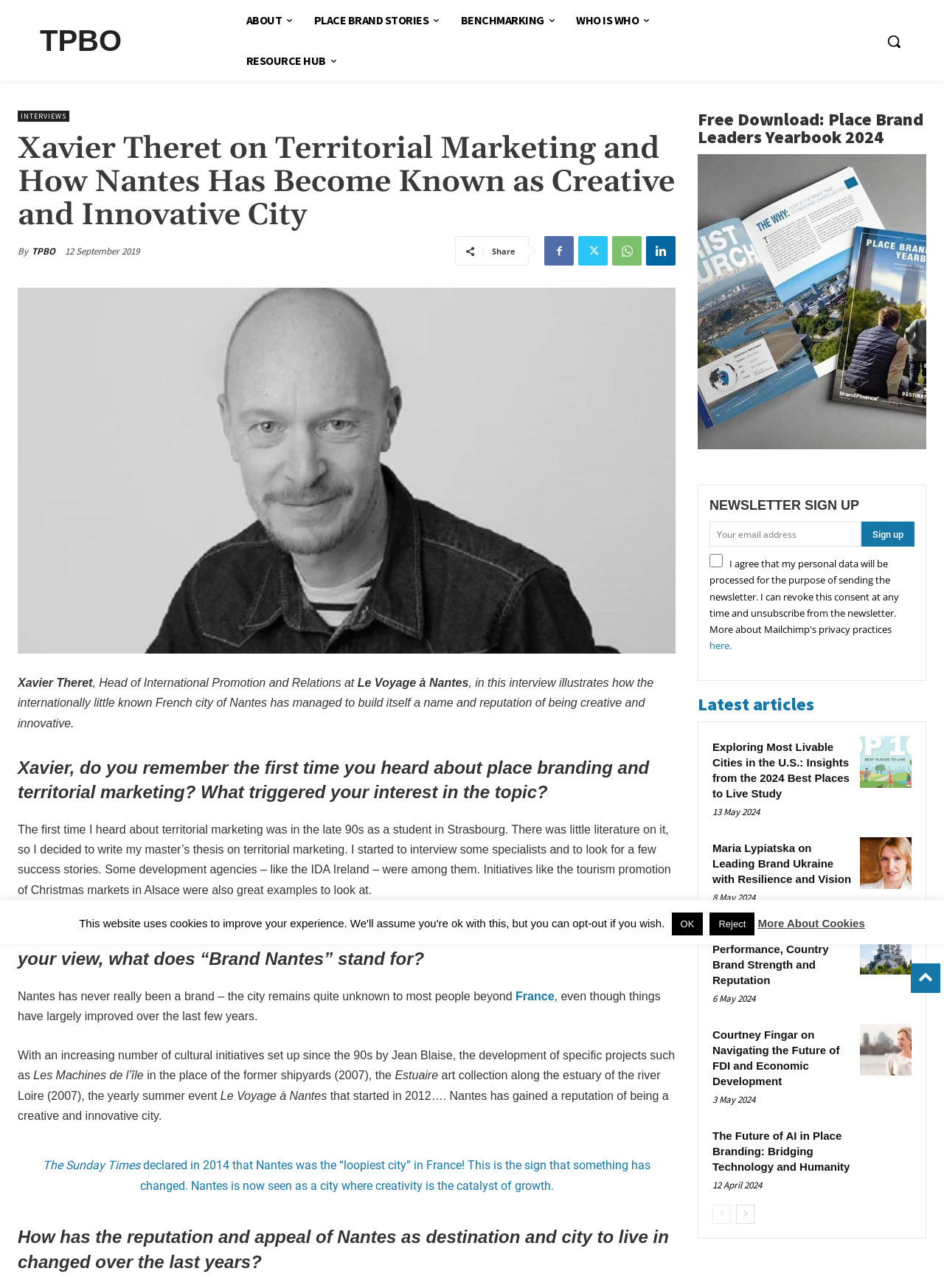Can you extract the headline from the webpage for me?

Xavier Theret on Territorial Marketing and How Nantes Has Become Known as Creative and Innovative City